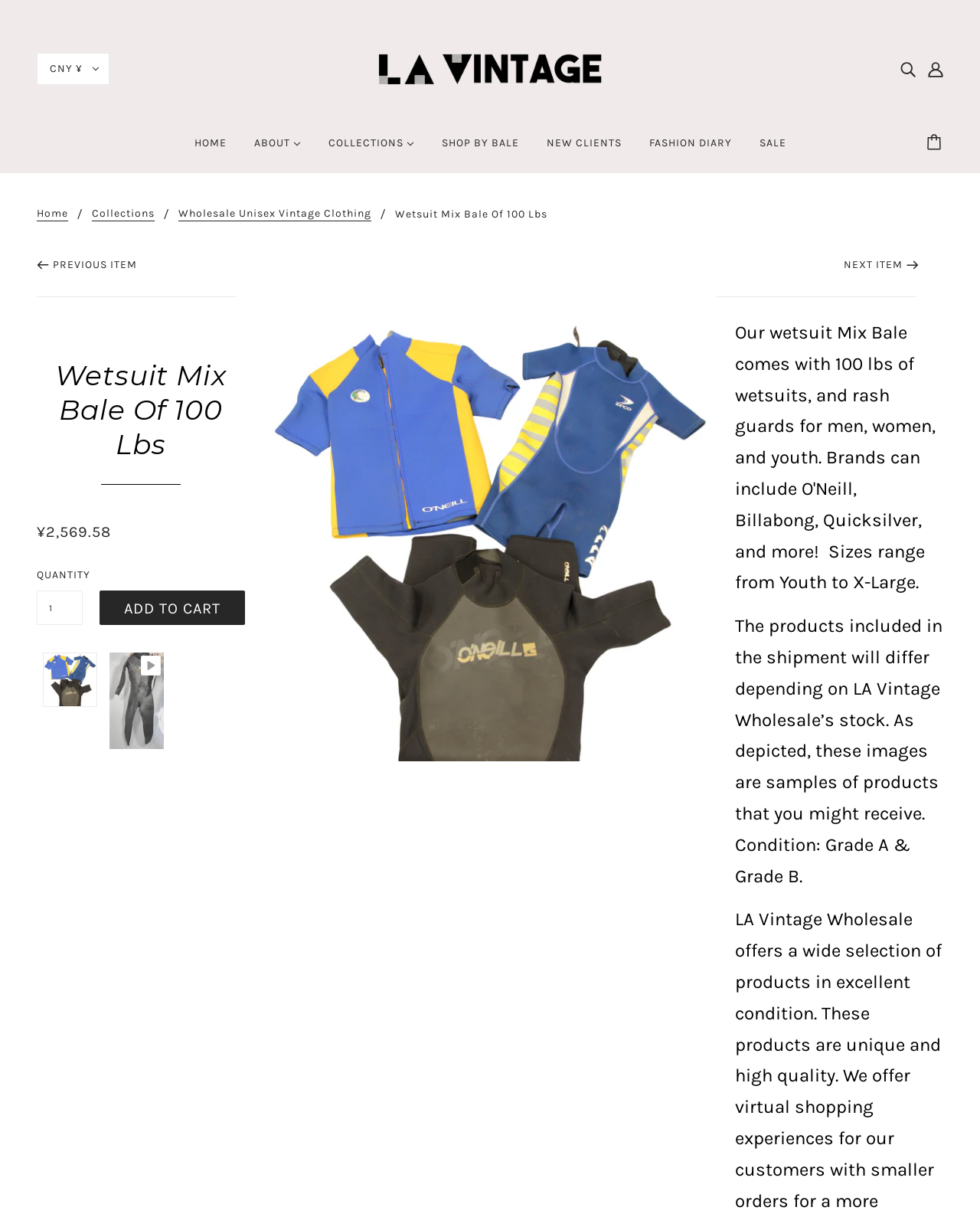Provide the bounding box coordinates of the HTML element this sentence describes: "title="LA Vintage Wholesale"". The bounding box coordinates consist of four float numbers between 0 and 1, i.e., [left, top, right, bottom].

[0.386, 0.05, 0.614, 0.062]